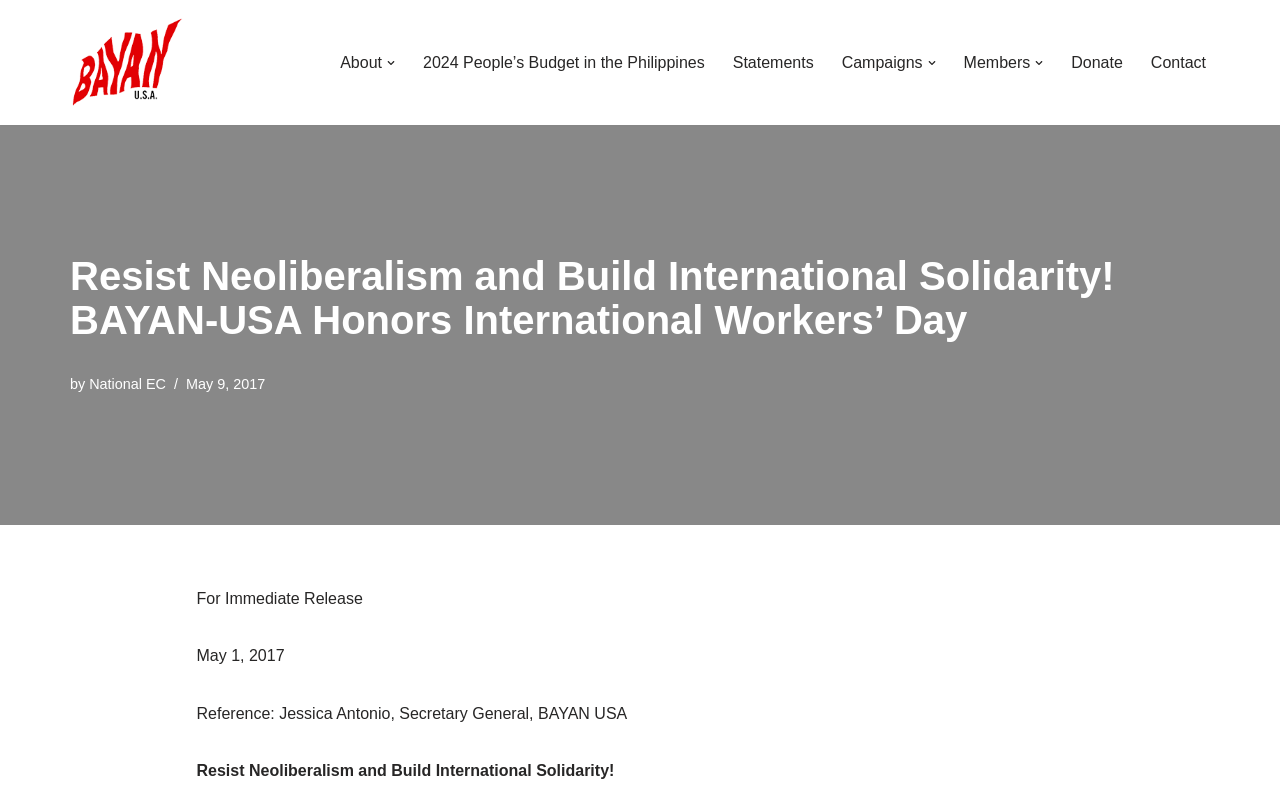Please find and report the bounding box coordinates of the element to click in order to perform the following action: "Click the 'Contact' link". The coordinates should be expressed as four float numbers between 0 and 1, in the format [left, top, right, bottom].

[0.899, 0.062, 0.942, 0.096]